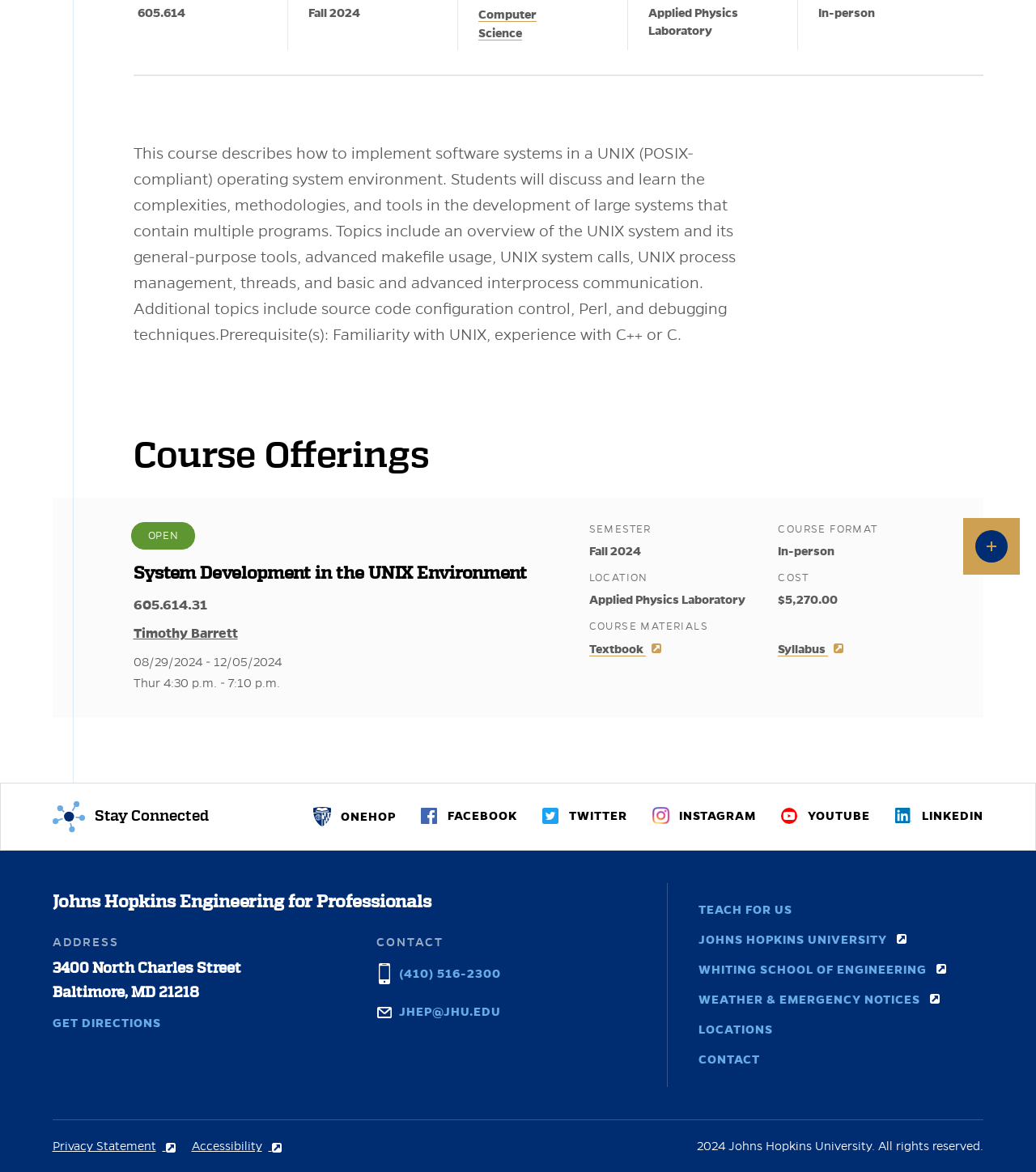Extract the bounding box coordinates of the UI element described by: "Email: jhep@jhu.edu". The coordinates should include four float numbers ranging from 0 to 1, e.g., [left, top, right, bottom].

[0.385, 0.855, 0.563, 0.872]